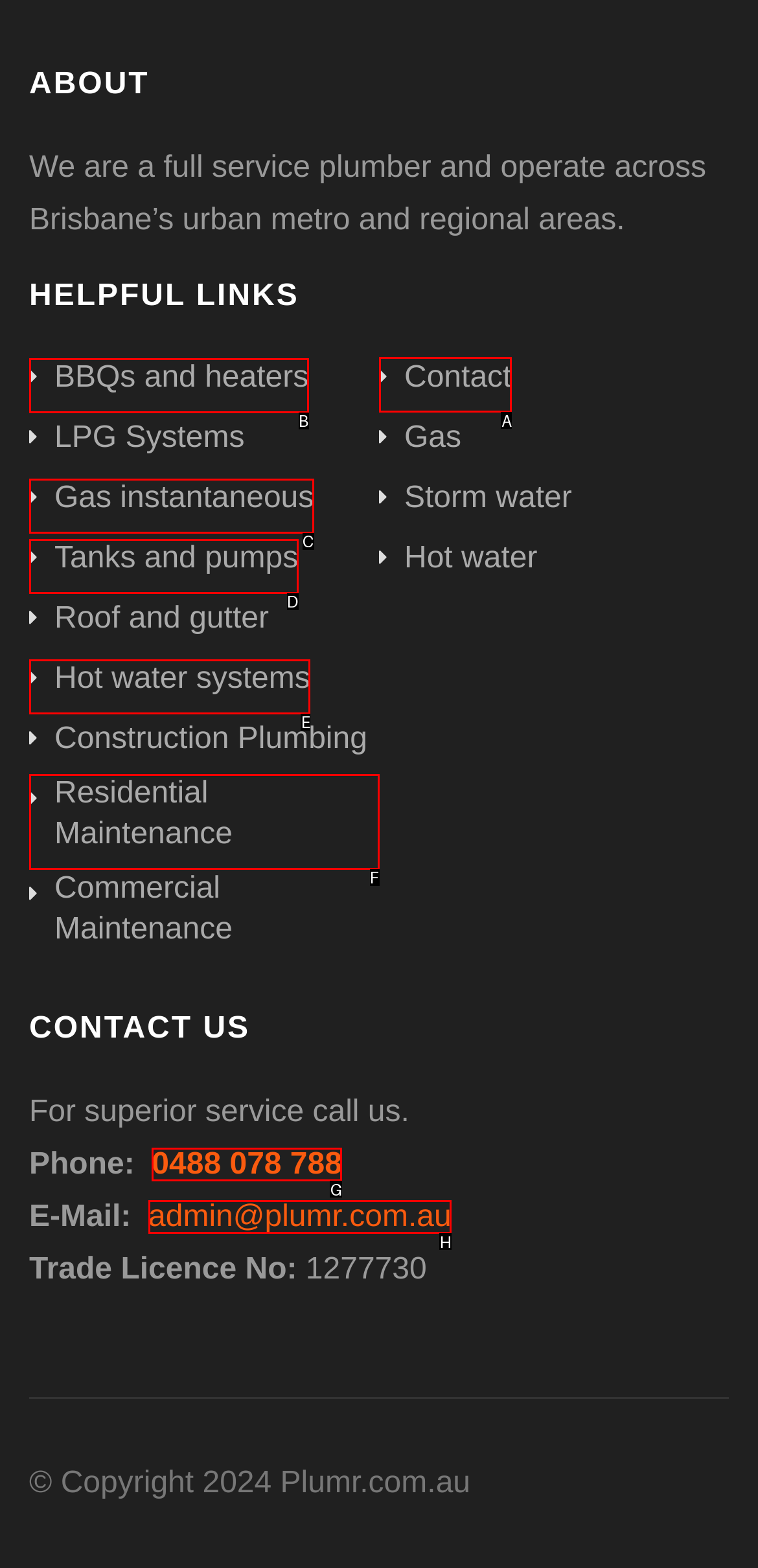Find the HTML element to click in order to complete this task: Click on the link to facebook
Answer with the letter of the correct option.

None